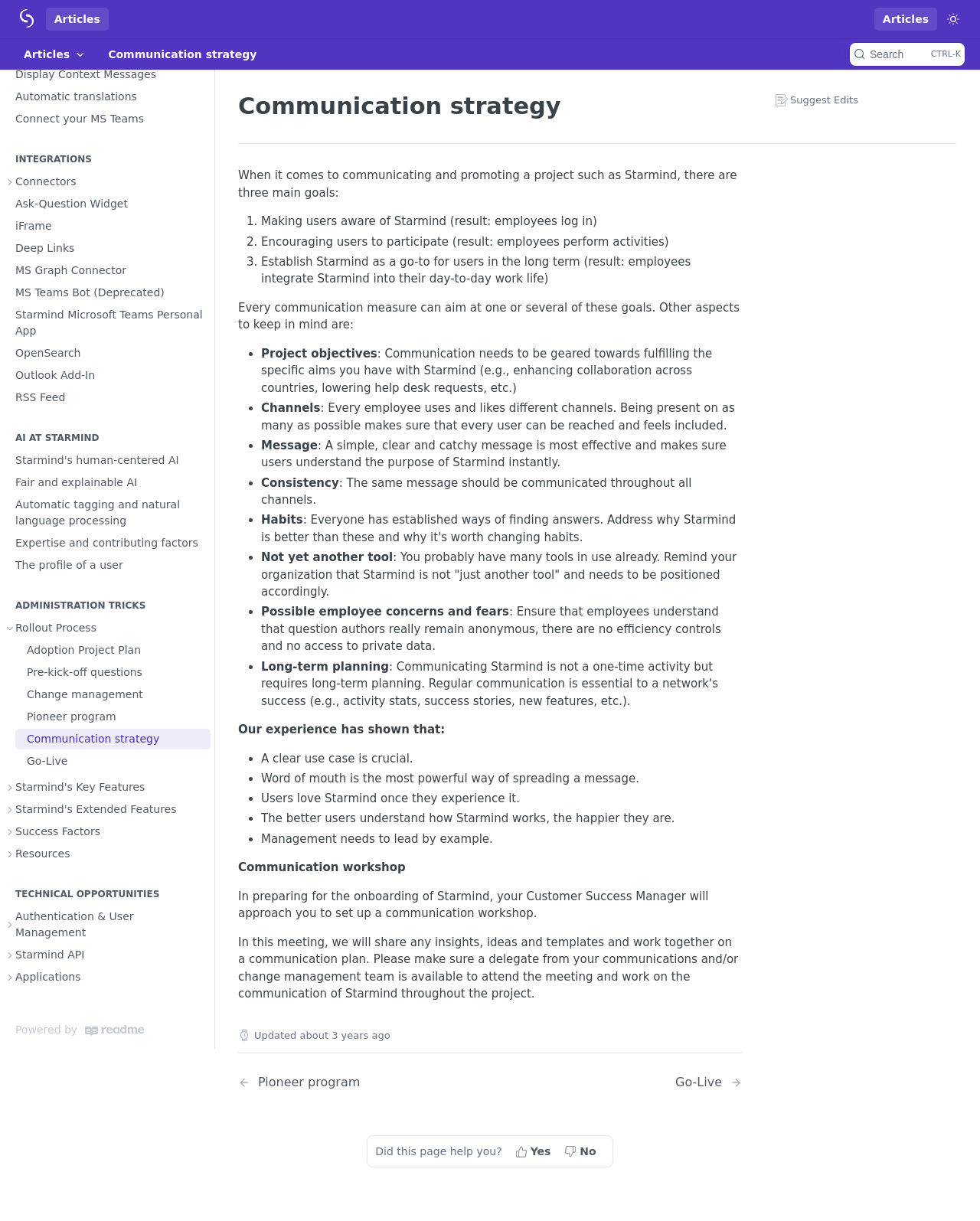Can you give a detailed response to the following question using the information from the image? What is the result of making users aware of Starmind?

According to the webpage, making users aware of Starmind results in employees logging in, which is one of the three main goals of communicating and promoting Starmind.